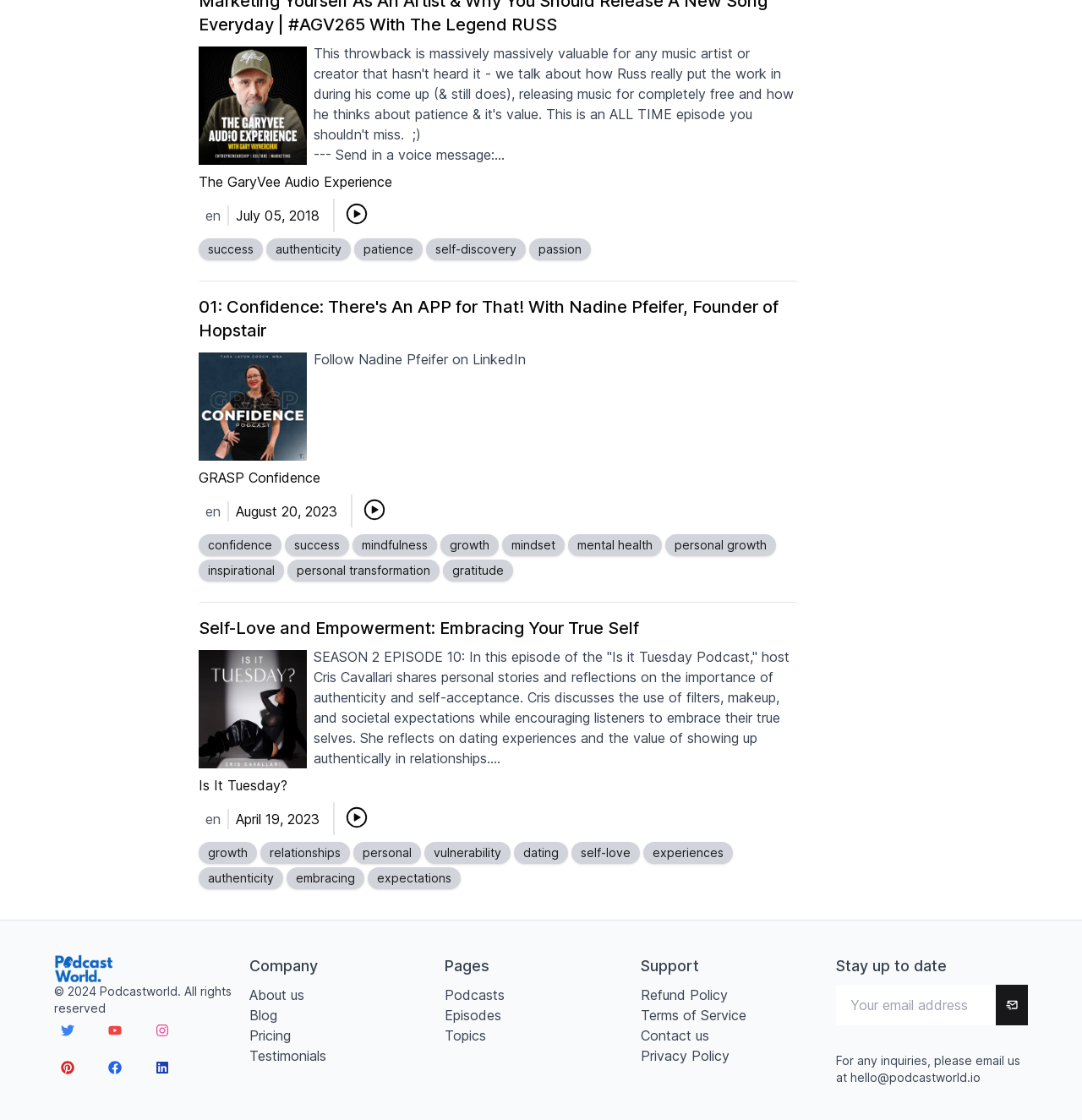Please provide the bounding box coordinate of the region that matches the element description: About us. Coordinates should be in the format (top-left x, top-left y, bottom-right x, bottom-right y) and all values should be between 0 and 1.

[0.231, 0.879, 0.281, 0.897]